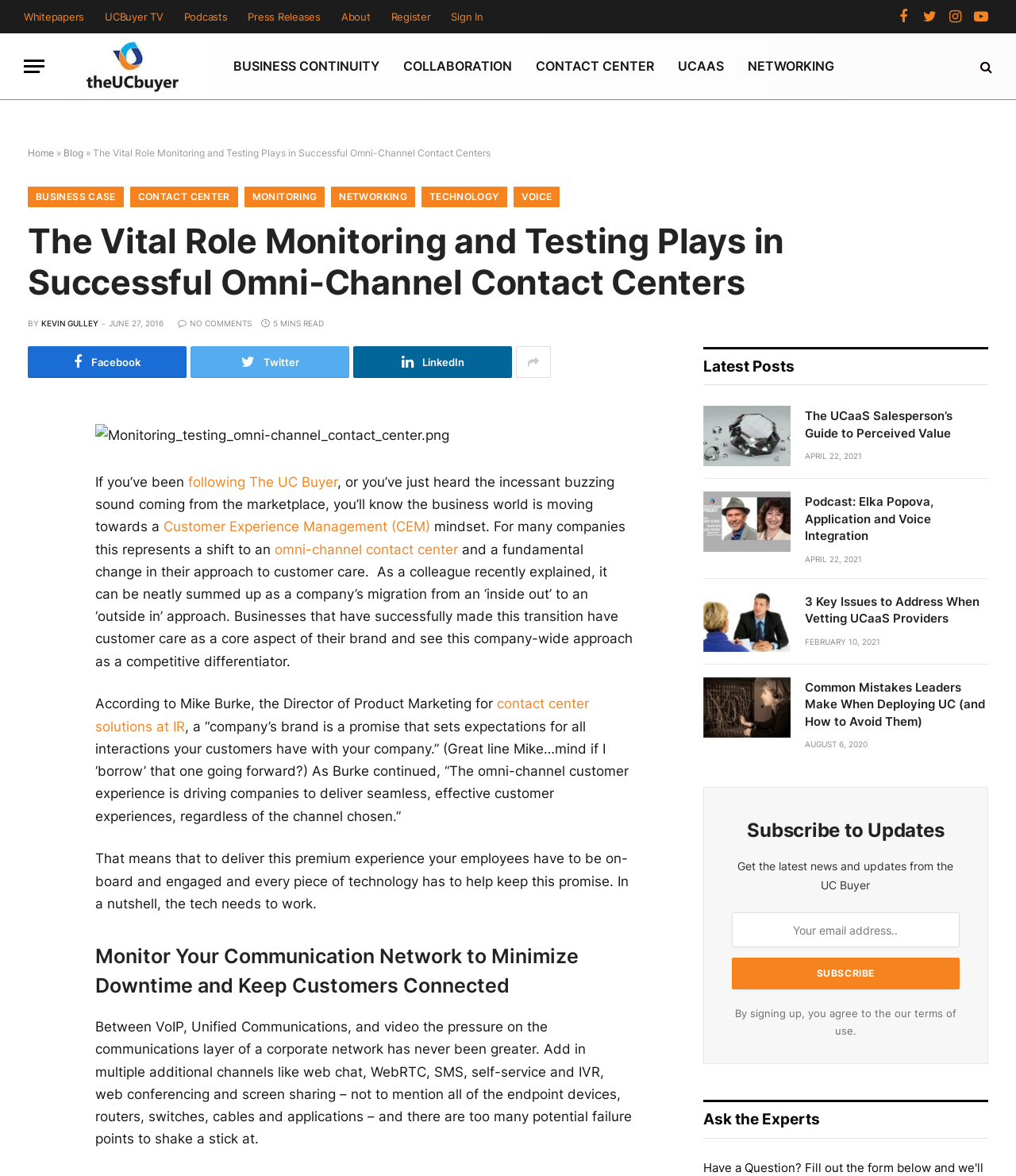Give a short answer to this question using one word or a phrase:
How many articles are listed under Latest Posts?

3